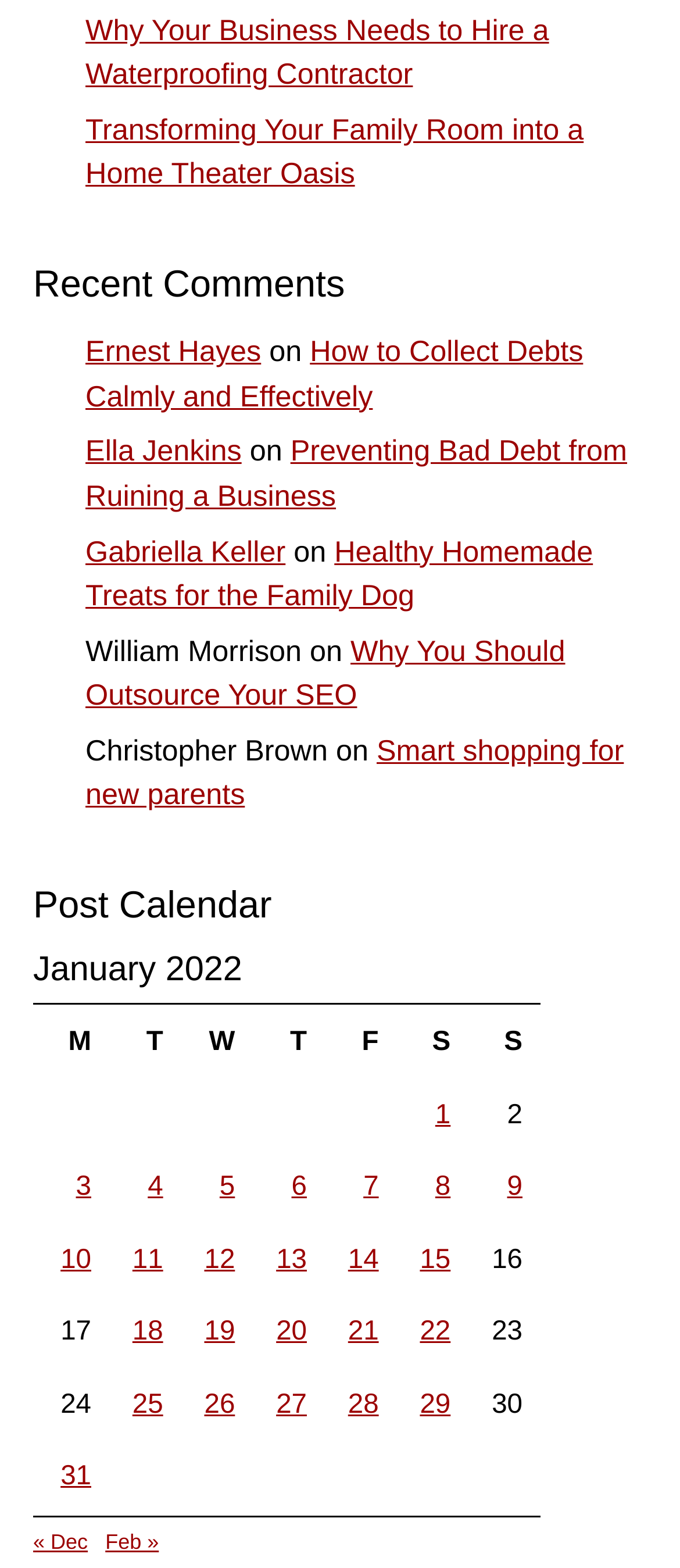Please identify the bounding box coordinates of the clickable area that will allow you to execute the instruction: "Click on 'Posts published on January 1, 2022'".

[0.64, 0.701, 0.663, 0.72]